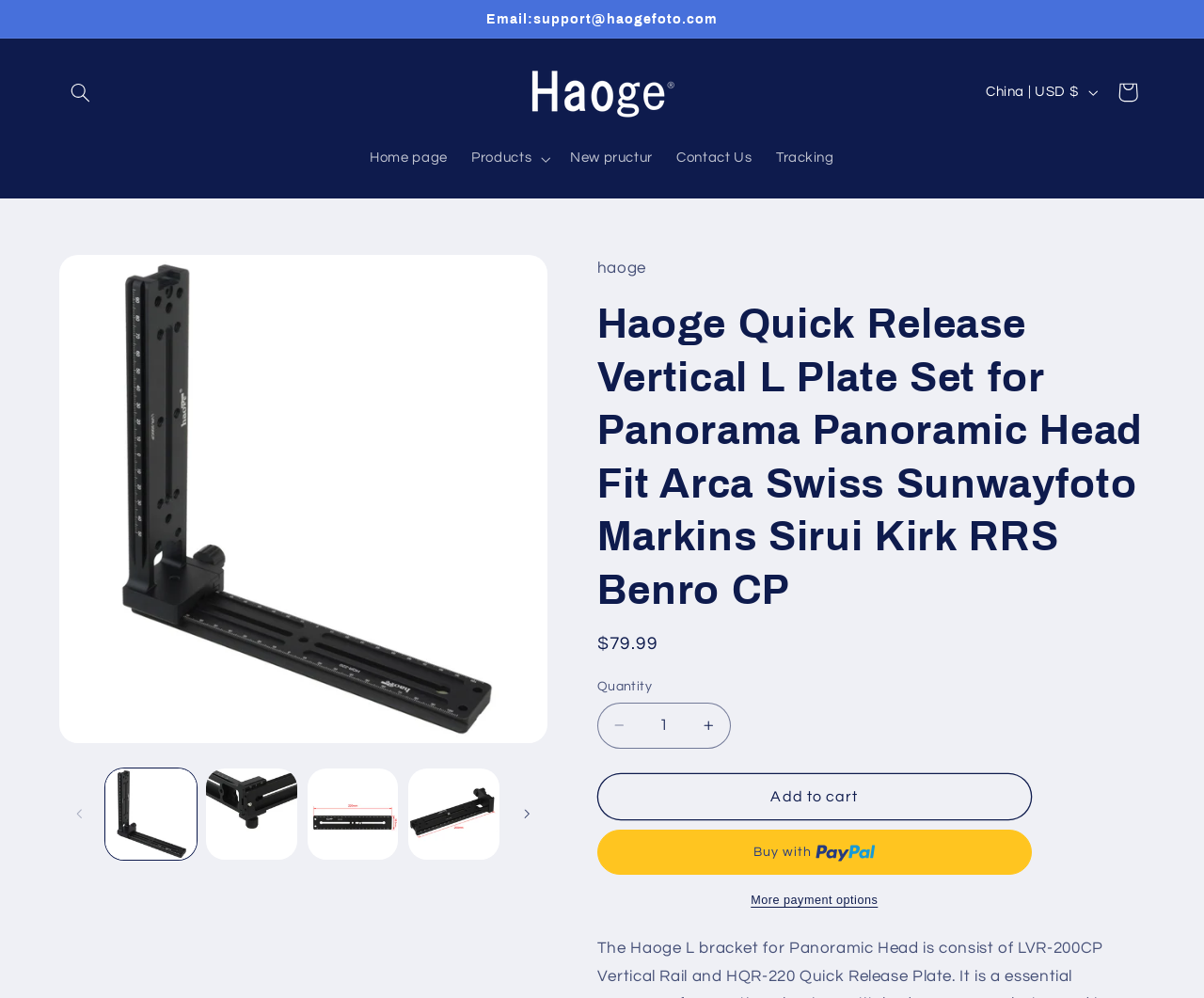Please specify the bounding box coordinates of the area that should be clicked to accomplish the following instruction: "Change country/region". The coordinates should consist of four float numbers between 0 and 1, i.e., [left, top, right, bottom].

[0.809, 0.074, 0.918, 0.111]